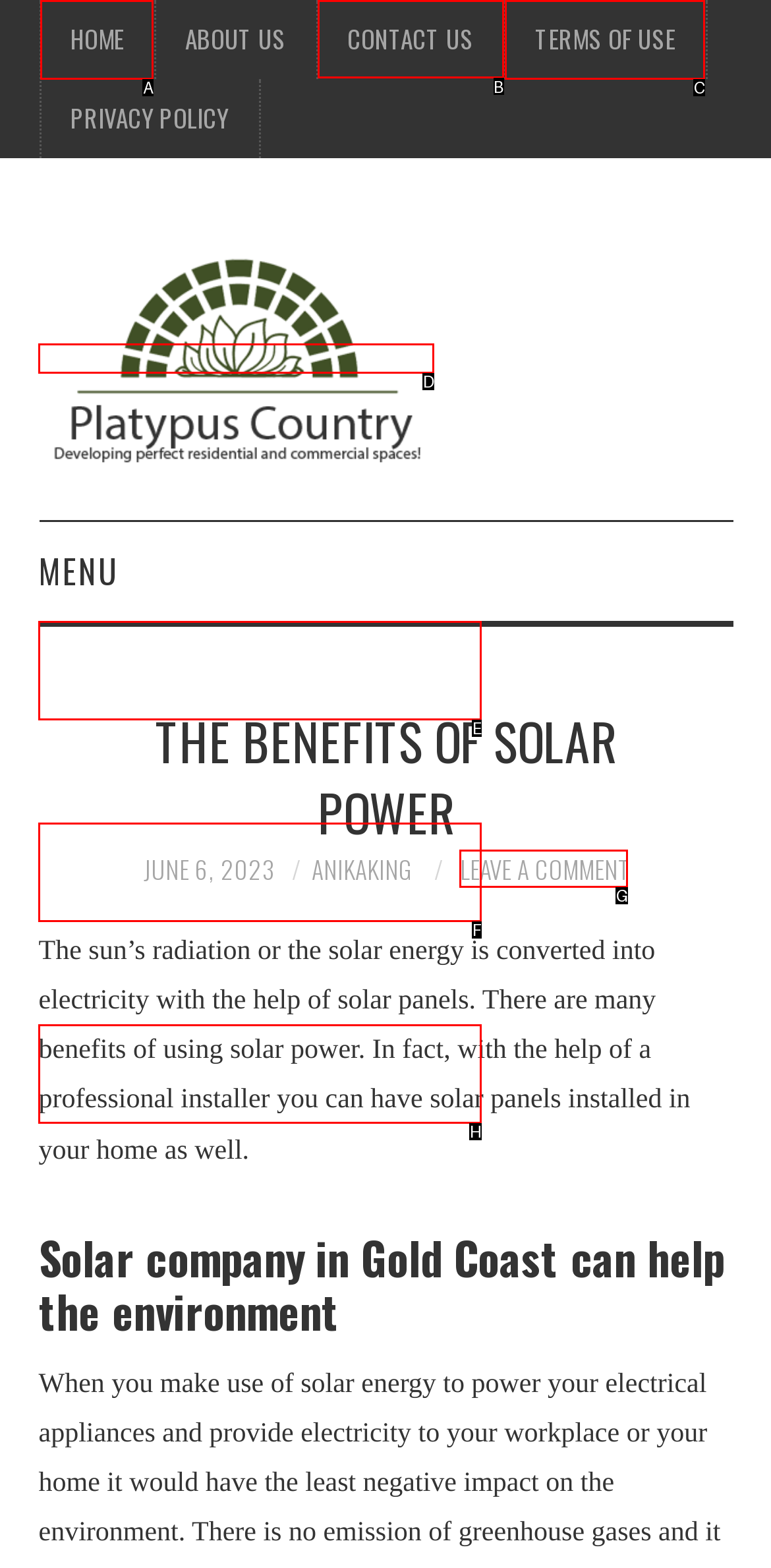To complete the instruction: contact us, which HTML element should be clicked?
Respond with the option's letter from the provided choices.

B